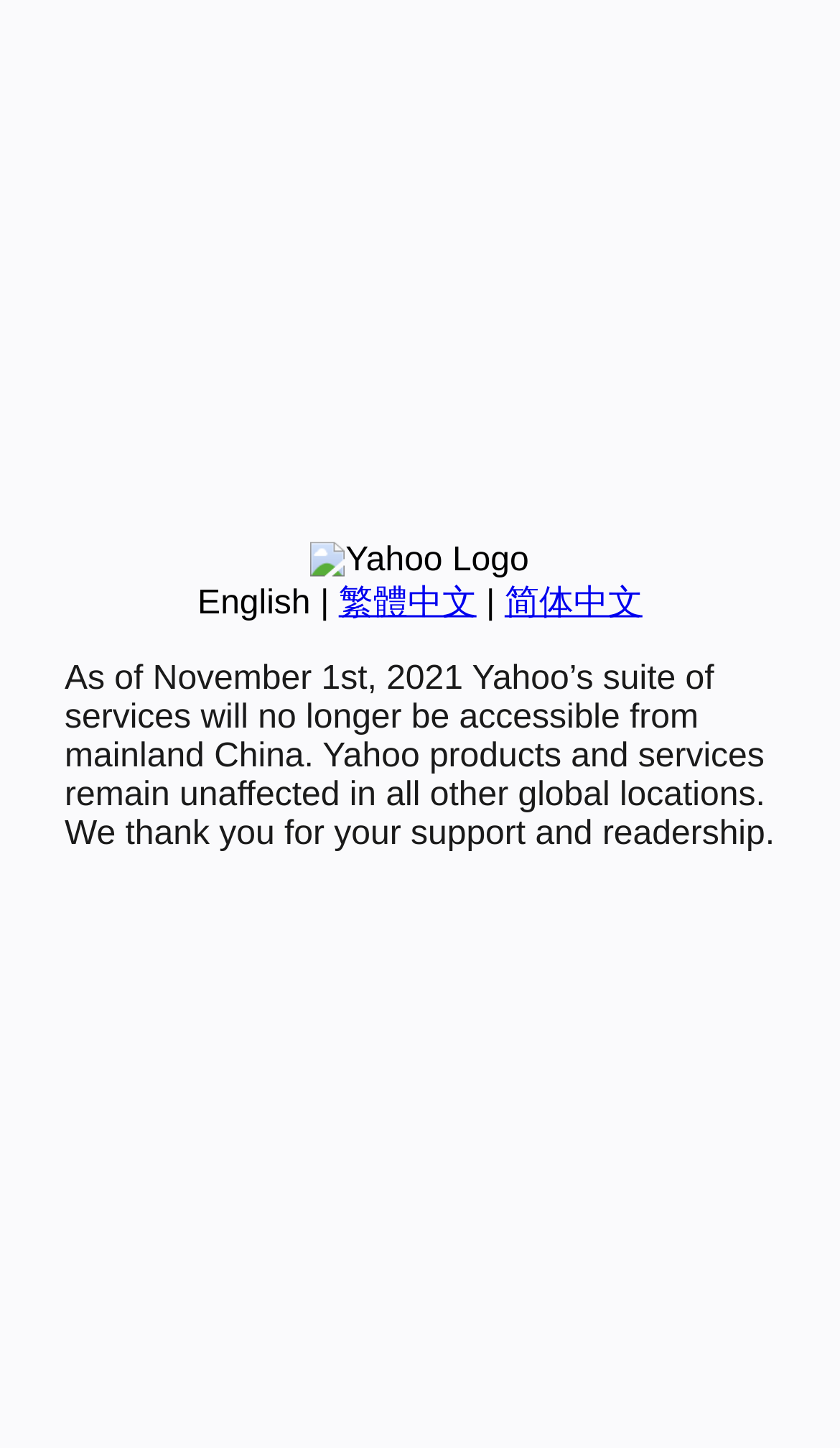Identify the bounding box coordinates for the UI element that matches this description: "简体中文".

[0.601, 0.404, 0.765, 0.429]